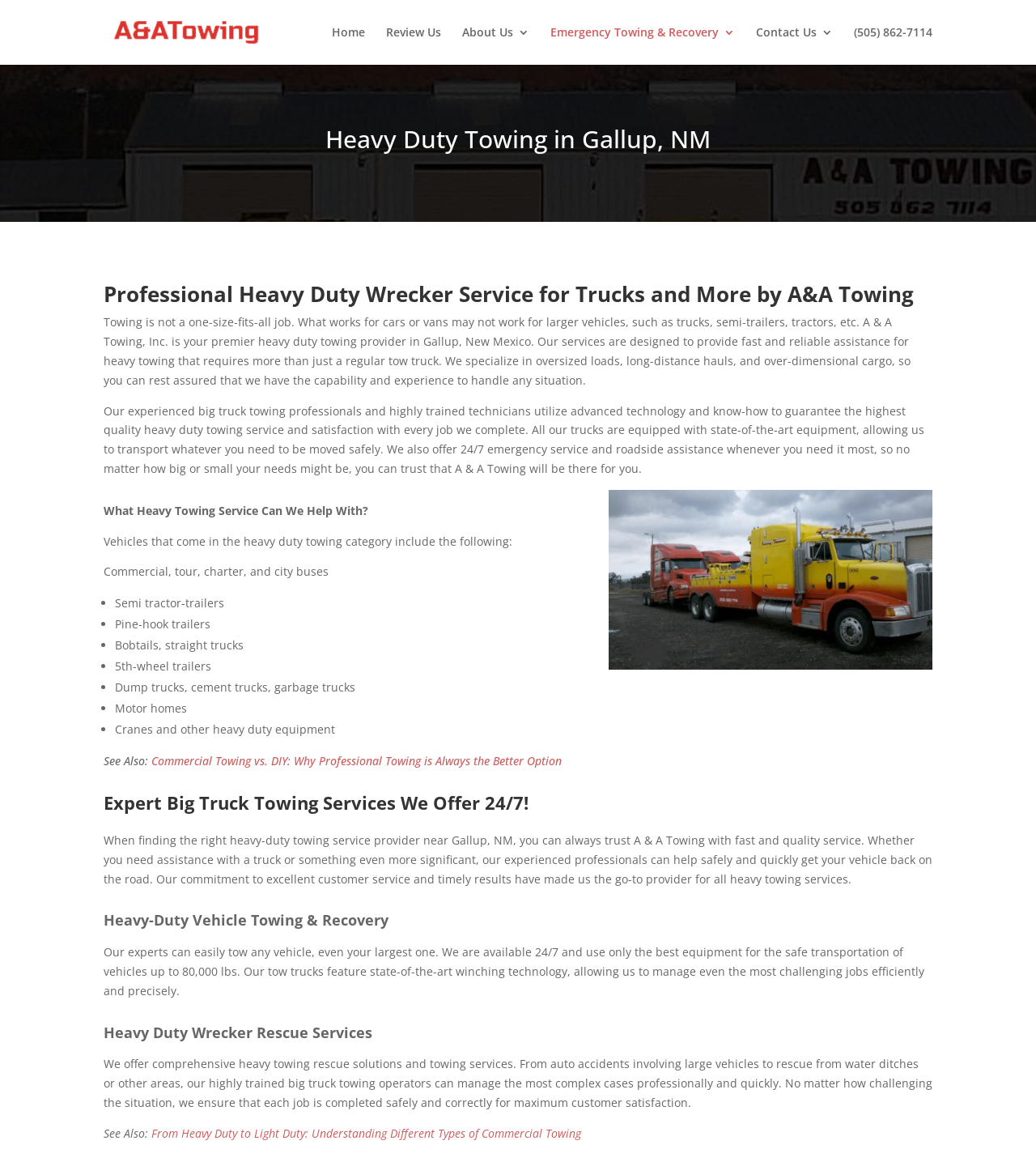Offer a detailed explanation of the webpage layout and contents.

This webpage is about A&A Towing, a heavy-duty towing service provider in Gallup, New Mexico. At the top of the page, there is a logo and a navigation menu with links to "Home", "Review Us", "About Us", "Emergency Towing & Recovery", "Contact Us", and a phone number. 

Below the navigation menu, there are two headings: "Heavy Duty Towing in Gallup, NM" and "Professional Heavy Duty Wrecker Service for Trucks and More by A&A Towing". 

The main content of the page is divided into sections. The first section explains the importance of heavy-duty towing, stating that it requires more than just a regular tow truck. The text describes the services provided by A&A Towing, including oversized loads, long-distance hauls, and over-dimensional cargo.

The next section highlights the expertise of A&A Towing's professionals and their use of advanced technology to guarantee high-quality service. It also mentions their 24/7 emergency service and roadside assistance.

Following this, there is an image related to heavy-duty towing services. Below the image, there is a section titled "What Heavy Towing Can We Help With?" which lists various types of vehicles that require heavy-duty towing, including commercial buses, semi-tractors, and motorhomes.

The page also features a section titled "Expert Big Truck Towing Services We Offer 24/7!" which emphasizes the importance of trusting A&A Towing for fast and quality service. 

Additionally, there are sections that describe the heavy-duty vehicle towing and recovery services provided by A&A Towing, including their ability to tow vehicles up to 80,000 lbs. and their comprehensive rescue solutions and towing services.

Throughout the page, there are links to other related articles, such as "Commercial Towing vs. DIY: Why Professional Towing is Always the Better Option" and "From Heavy Duty to Light Duty: Understanding Different Types of Commercial Towing".